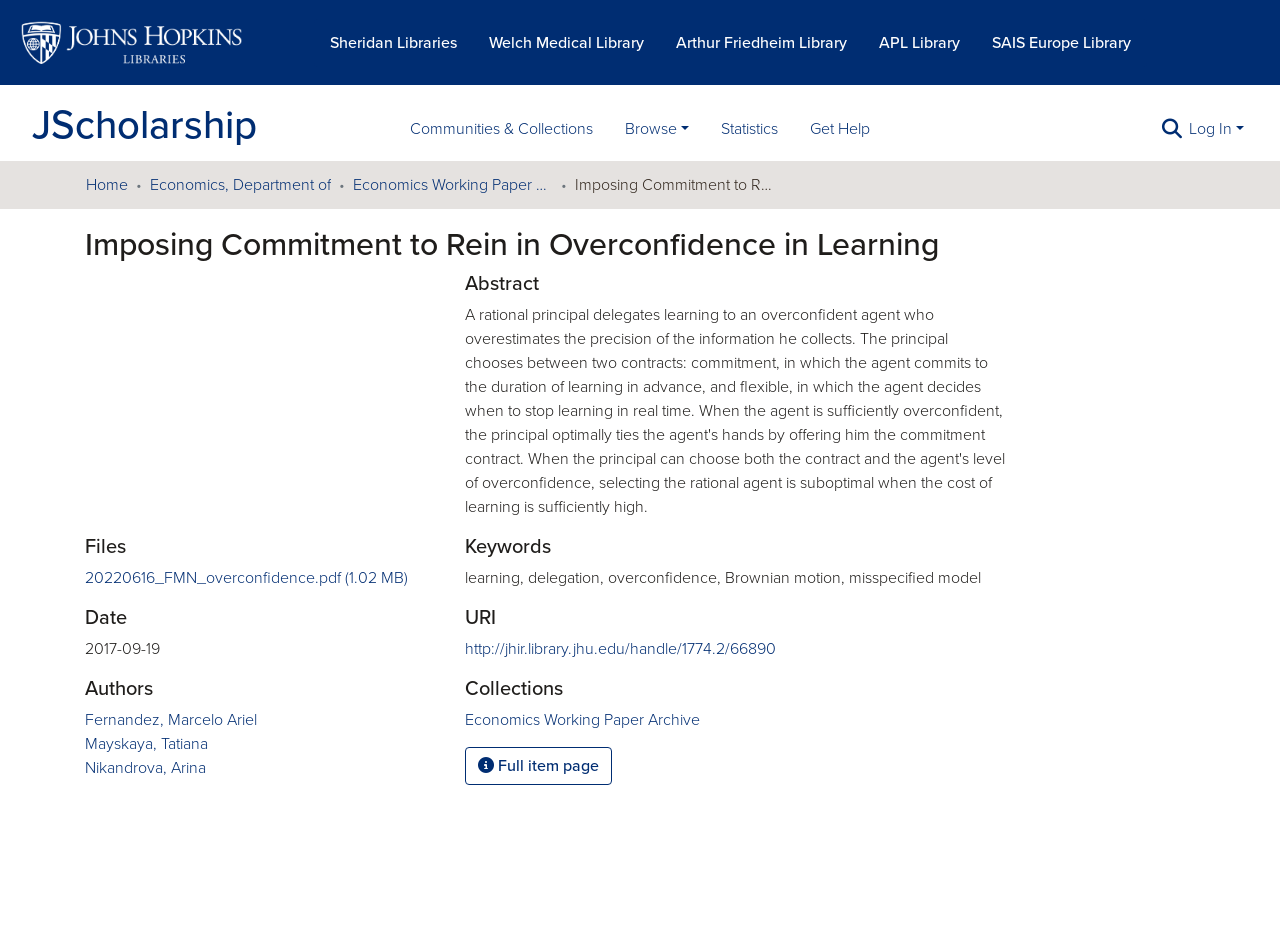Provide a one-word or short-phrase answer to the question:
What is the title of the paper?

Imposing Commitment to Rein in Overconfidence in Learning